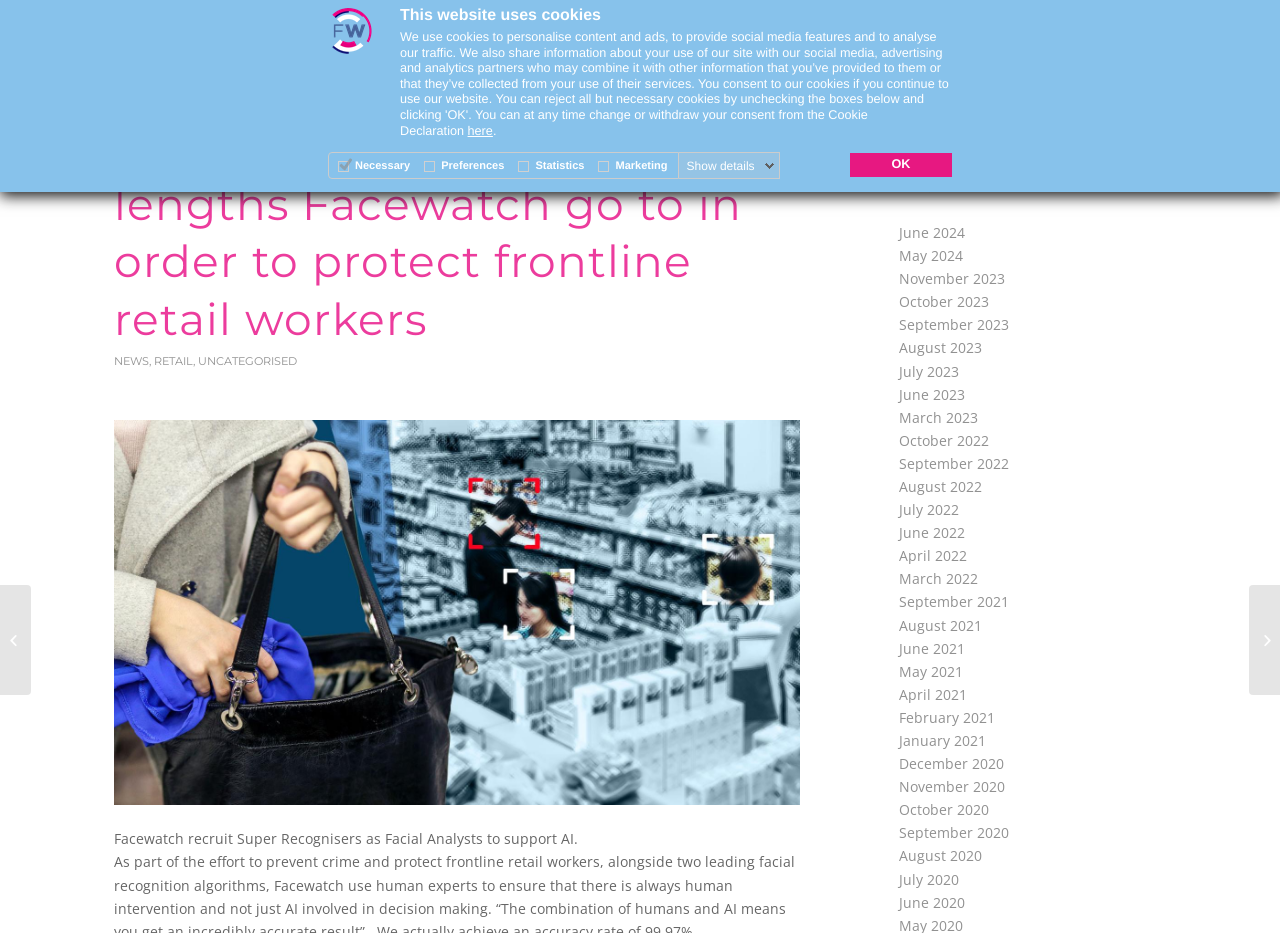Using a single word or phrase, answer the following question: 
How many types of cookies are mentioned on the webpage?

4